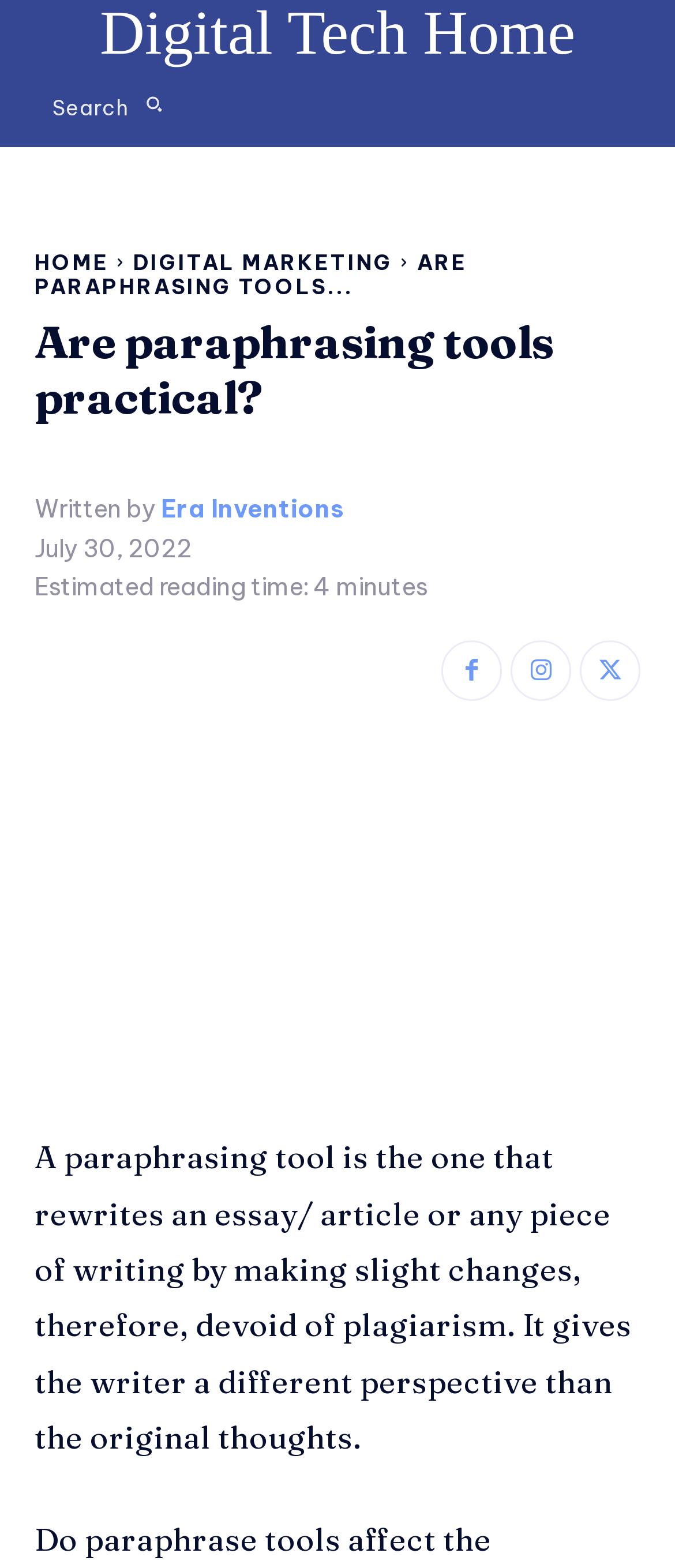Show the bounding box coordinates of the element that should be clicked to complete the task: "go to Digital Tech Home".

[0.051, 0.0, 0.949, 0.044]